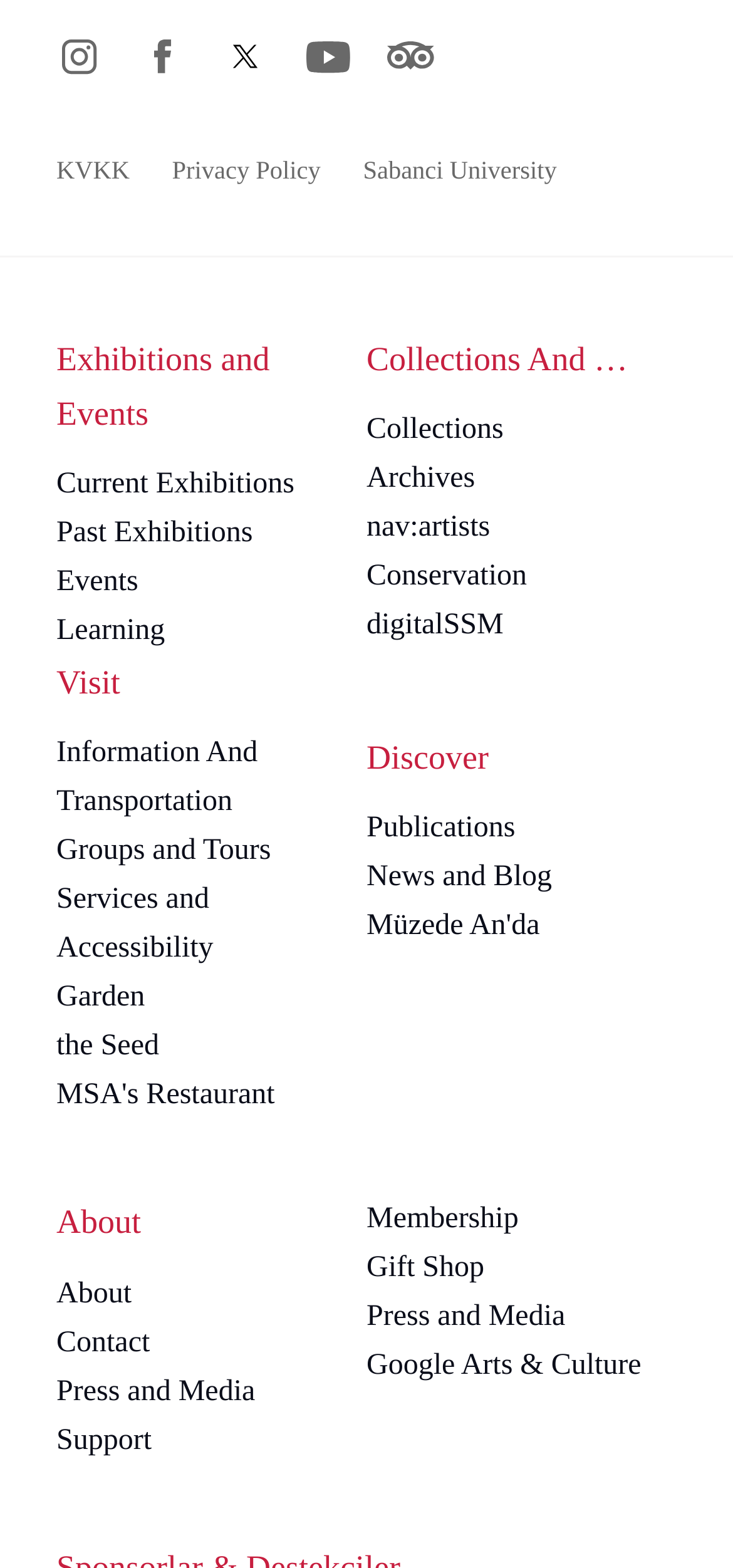Identify the bounding box for the given UI element using the description provided. Coordinates should be in the format (top-left x, top-left y, bottom-right x, bottom-right y) and must be between 0 and 1. Here is the description: title="Instagram"

[0.085, 0.025, 0.133, 0.048]